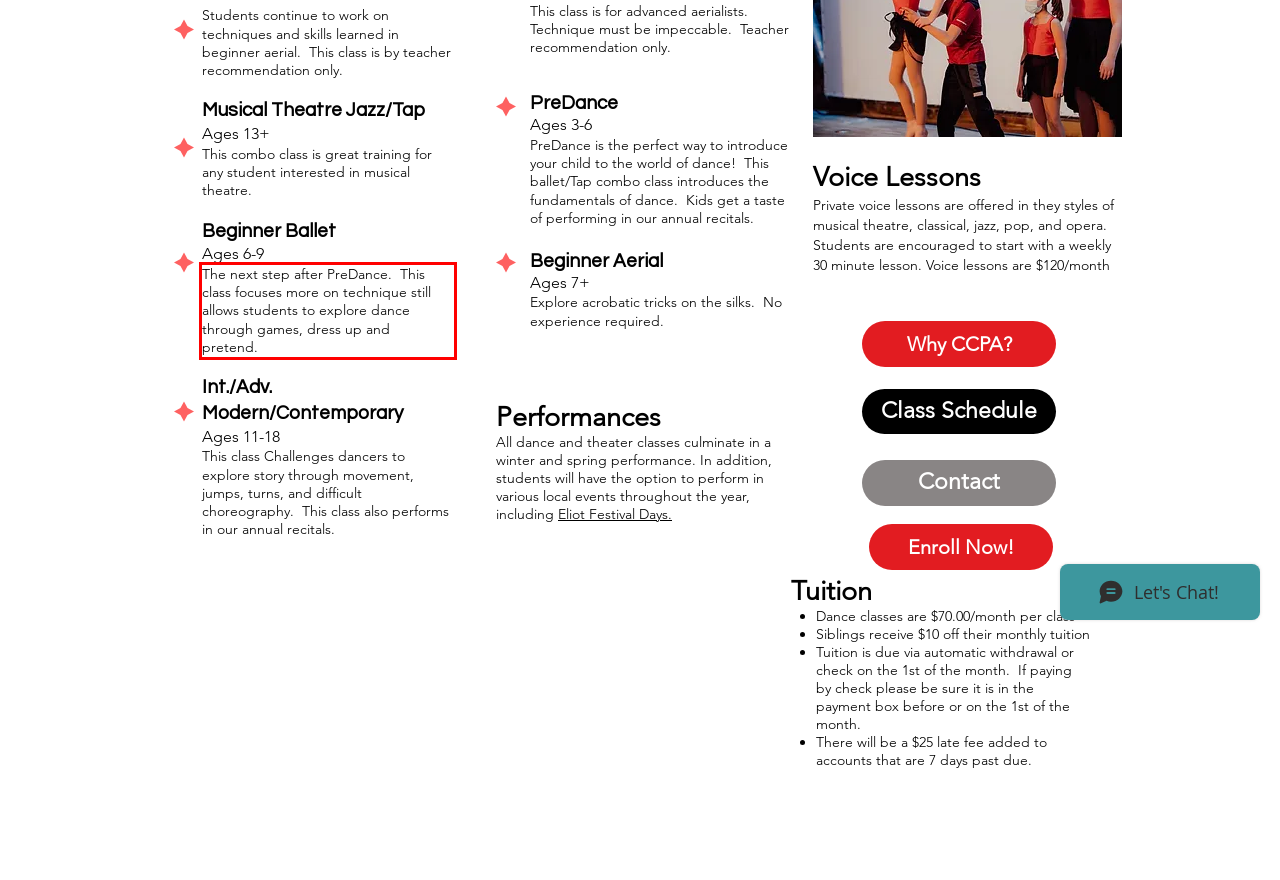The screenshot provided shows a webpage with a red bounding box. Apply OCR to the text within this red bounding box and provide the extracted content.

The next step after PreDance. This class focuses more on technique still allows students to explore dance through games, dress up and pretend.